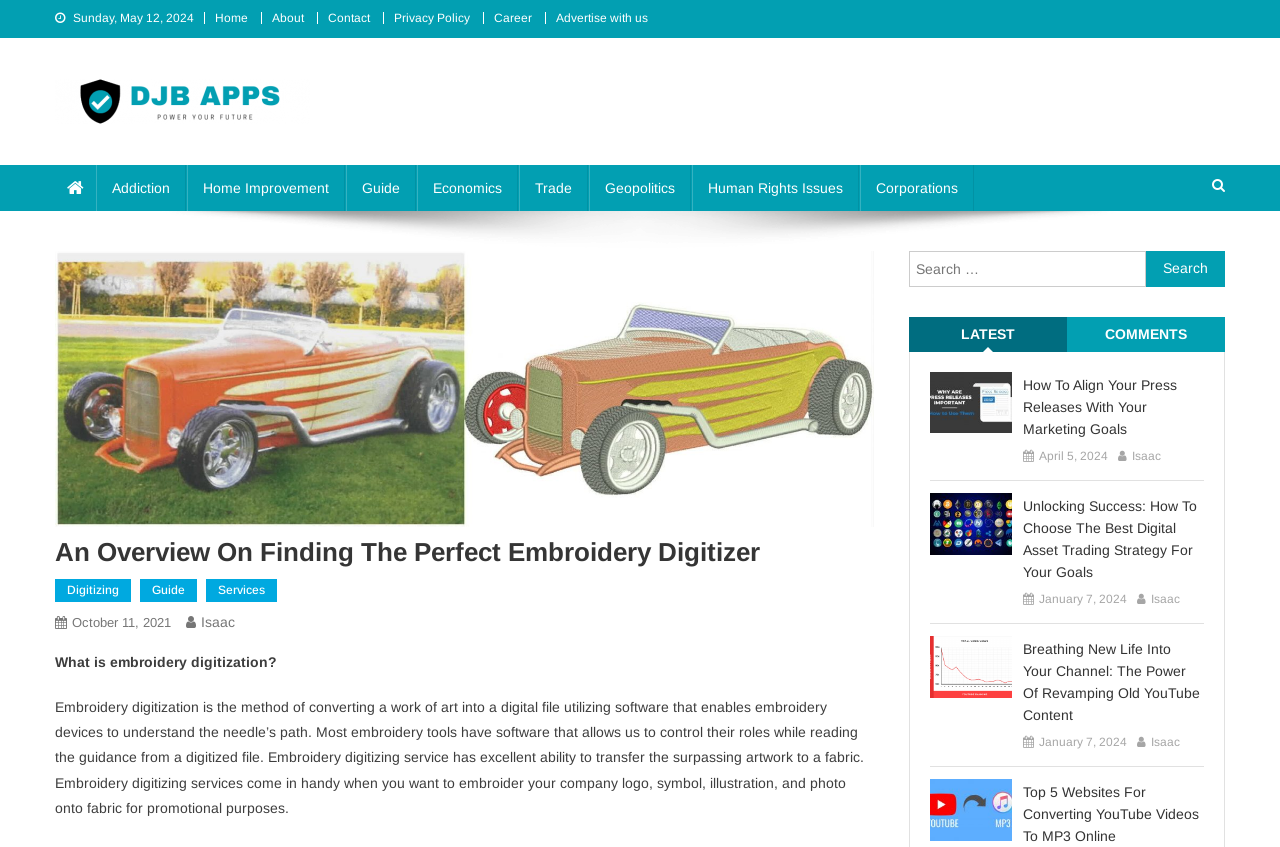Determine the coordinates of the bounding box for the clickable area needed to execute this instruction: "View the 'LATEST' tab".

[0.71, 0.374, 0.834, 0.415]